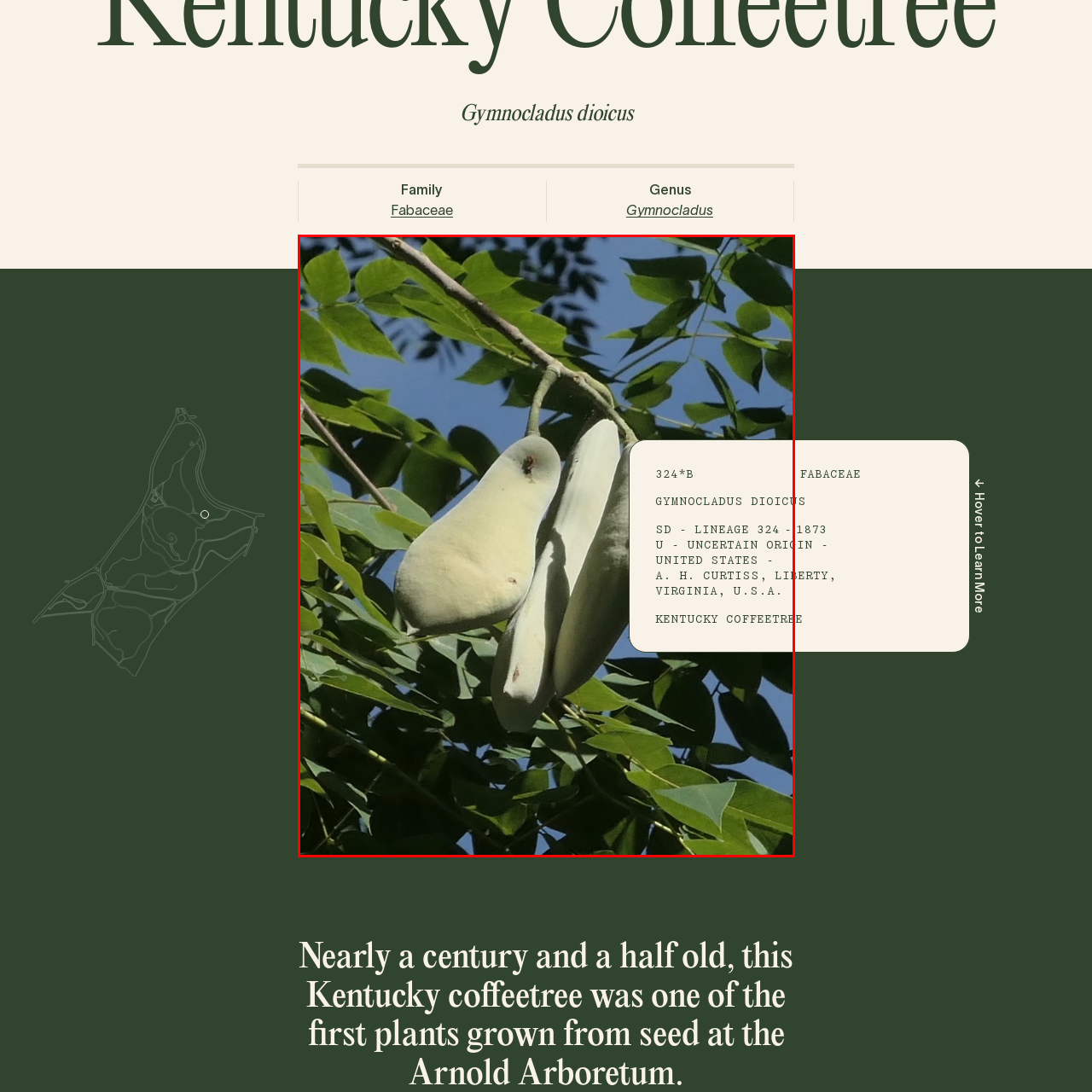Please scrutinize the image encapsulated by the red bounding box and provide an elaborate answer to the next question based on the details in the image: Who collected the specimen?

The caption provides collection information attributed to A. H. Curtiss from Liberty, Virginia, which indicates that A. H. Curtiss is the collector of the specimen.